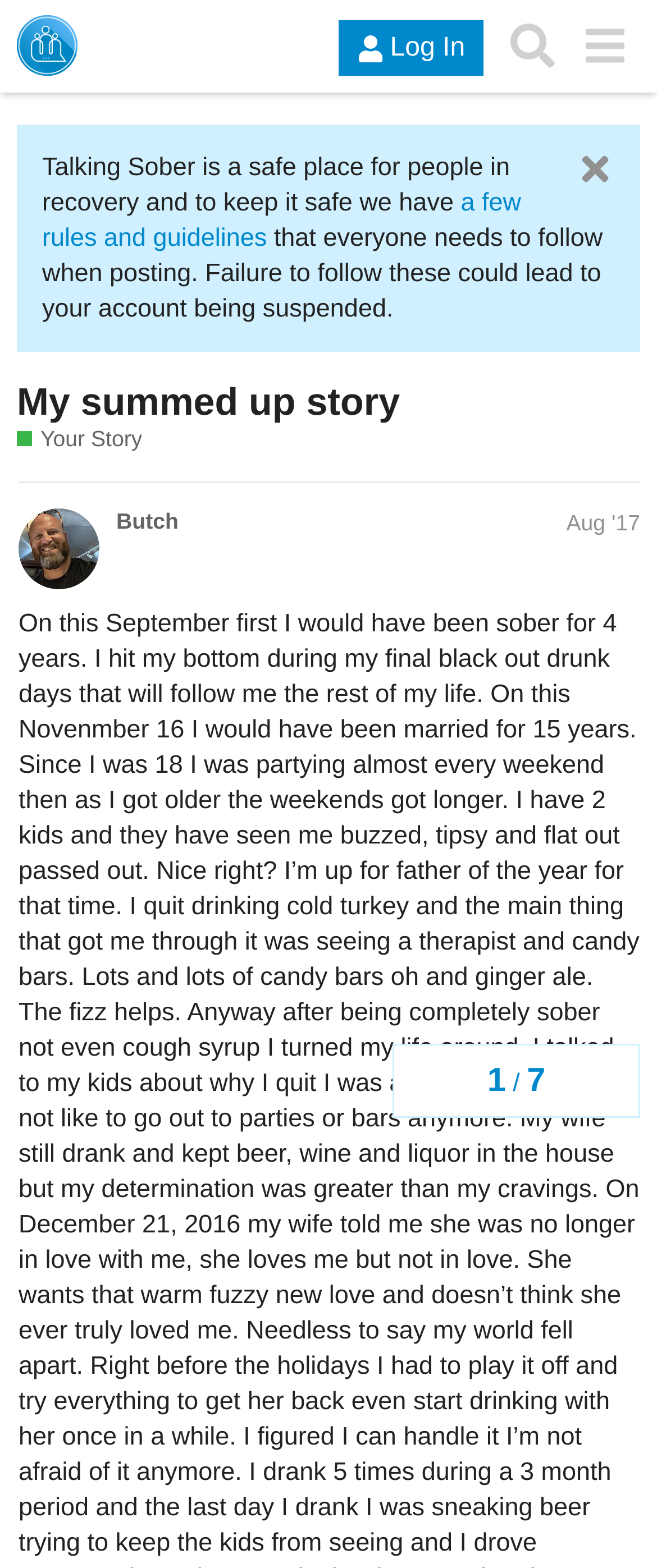Please determine the heading text of this webpage.

My summed up story